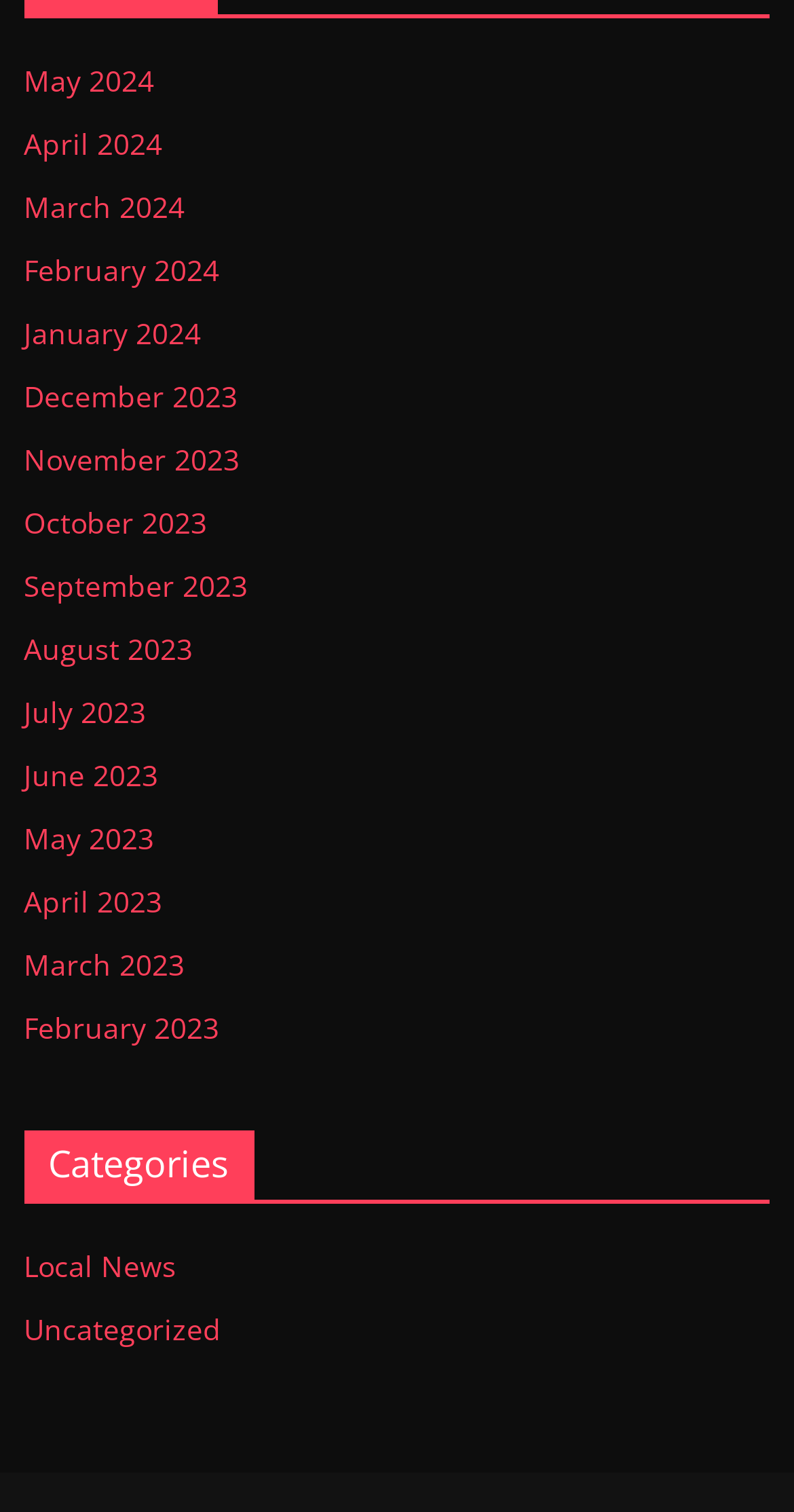What is the latest month listed?
Examine the screenshot and reply with a single word or phrase.

May 2024